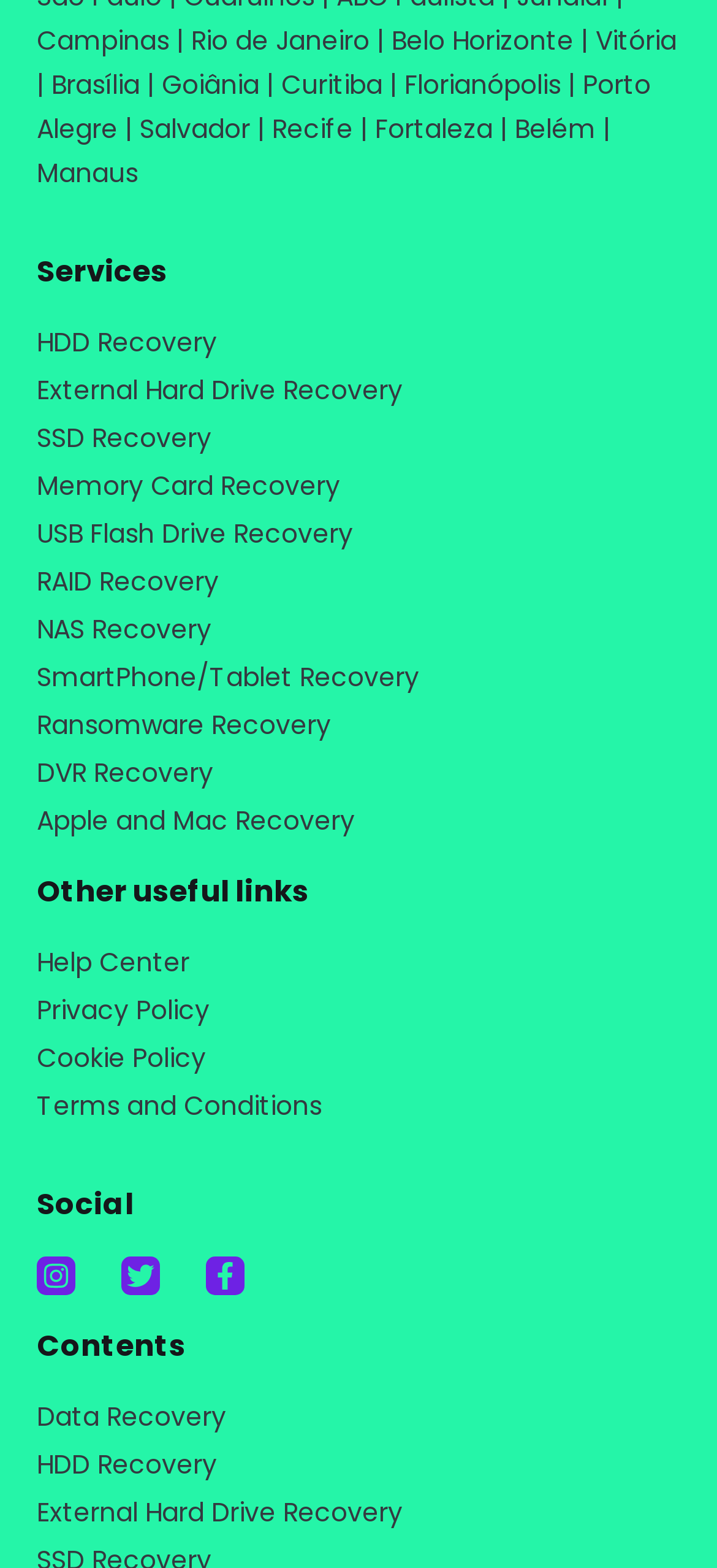How many cities are listed on the webpage?
Examine the image and provide an in-depth answer to the question.

I counted the number of city links on the webpage, which are Campinas, Rio de Janeiro, Belo Horizonte, Vitória, Brasília, Goiânia, Curitiba, Florianópolis, Porto Alegre, Salvador, Recife, and Fortaleza.